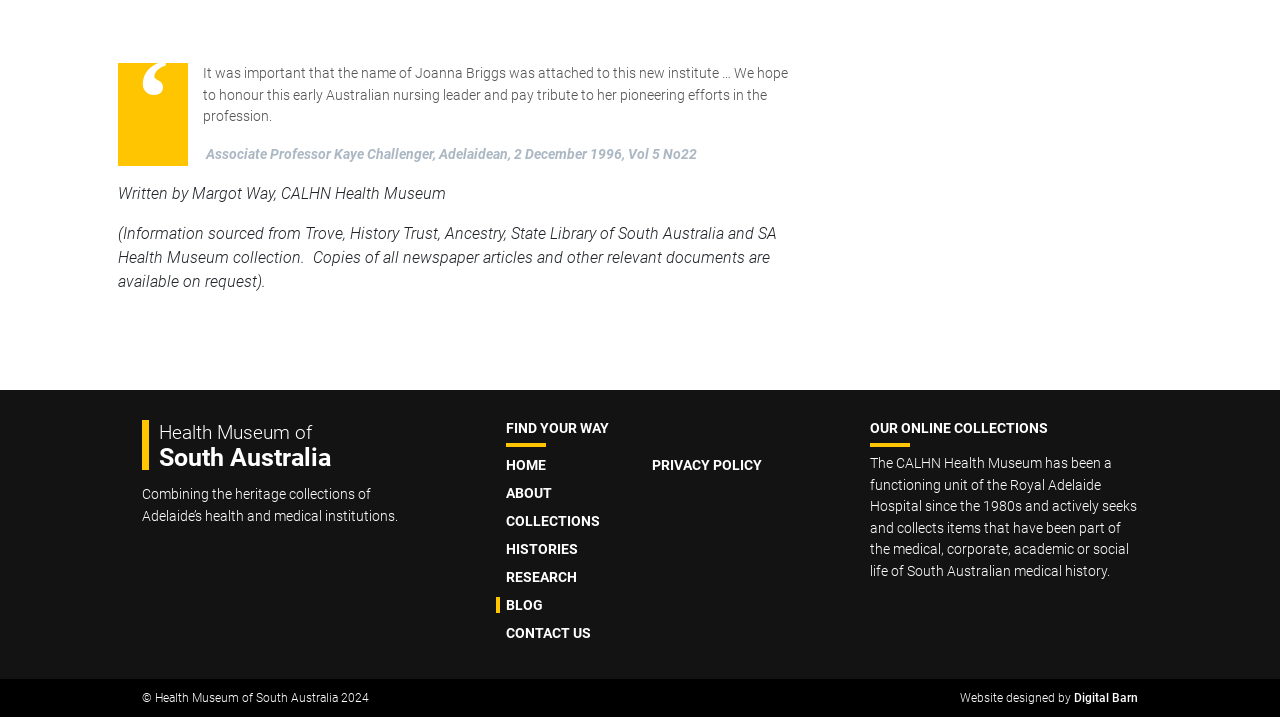Based on what you see in the screenshot, provide a thorough answer to this question: Who designed the website?

The question can be answered by reading the link element with the text 'Website designed by Digital Barn'. This indicates that the website was designed by Digital Barn.